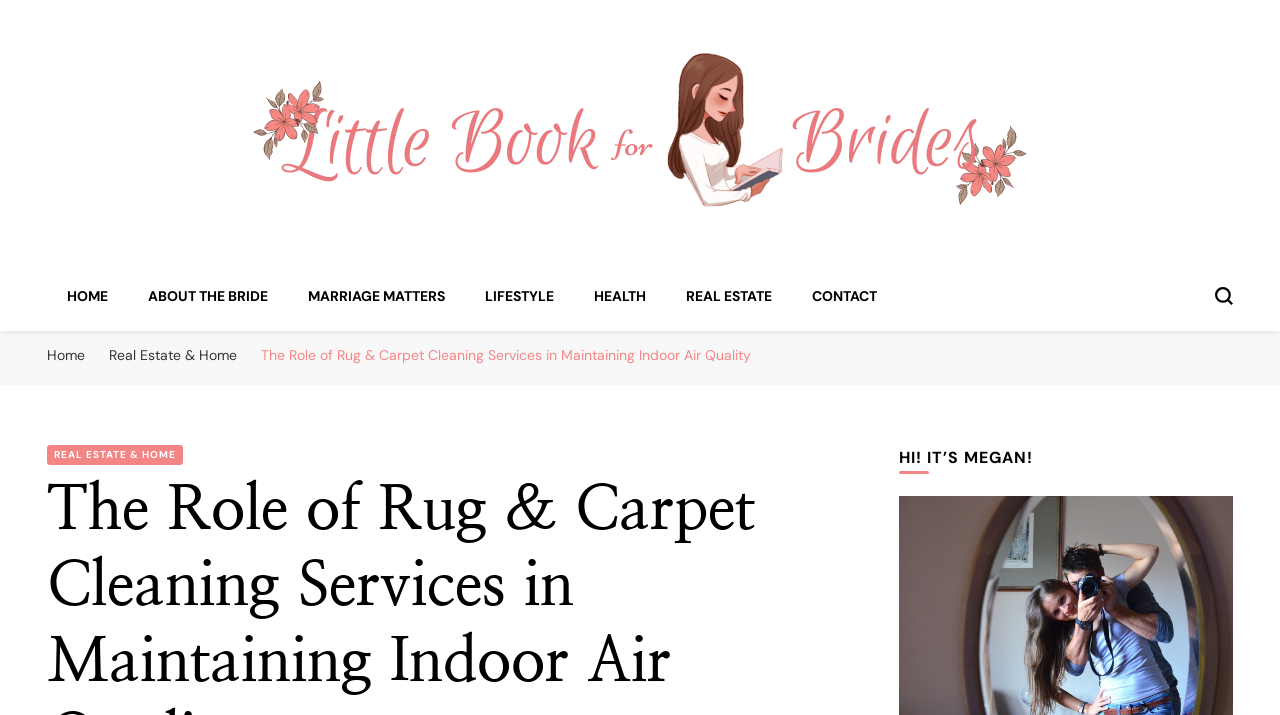Using the webpage screenshot, locate the HTML element that fits the following description and provide its bounding box: "parent_node: Little Book for Brides".

[0.109, 0.042, 0.891, 0.334]